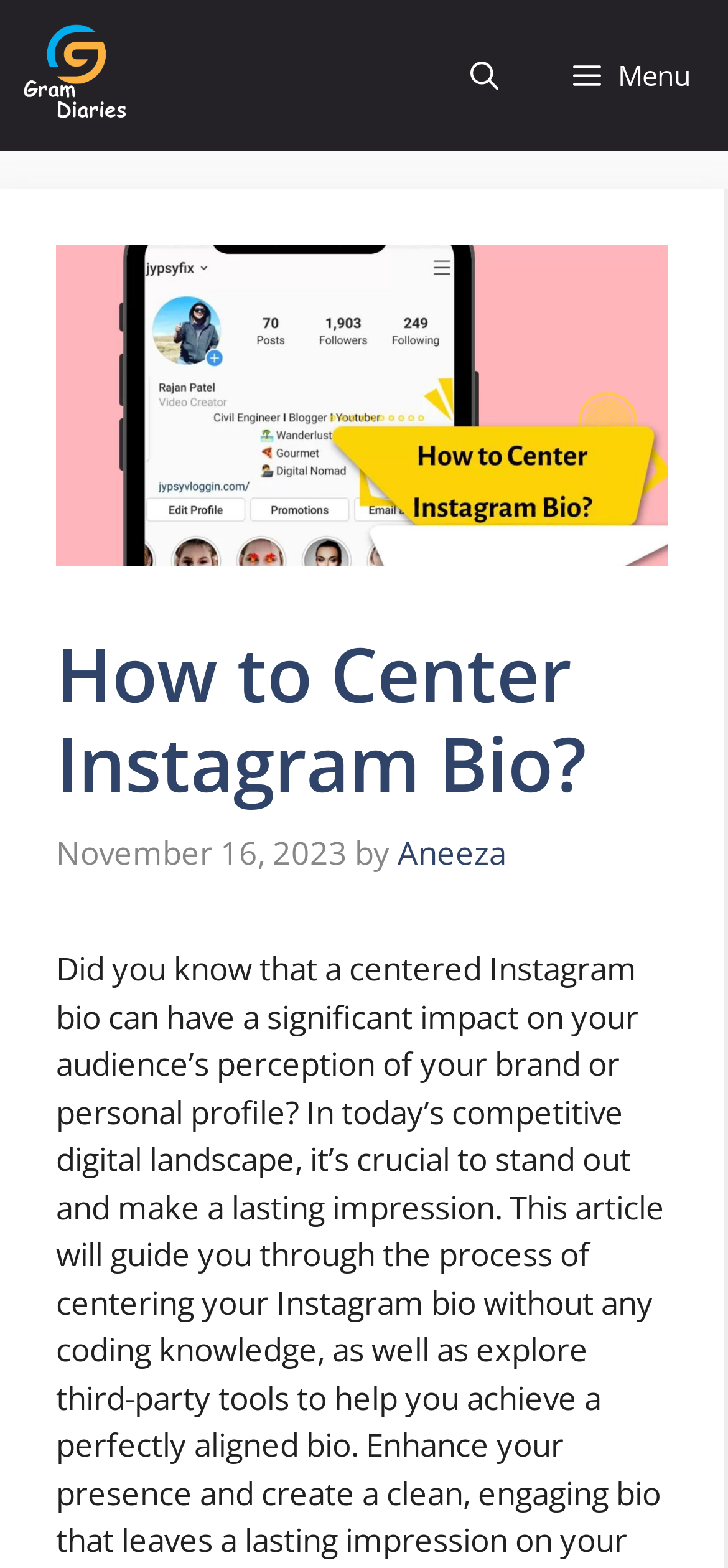Generate a comprehensive caption for the webpage you are viewing.

The webpage is about centering an Instagram bio, with a prominent header "How to Center Instagram Bio?" at the top center of the page. Below the header, there is a time stamp "November 16, 2023" followed by the author's name "Aneeza". 

At the top of the page, there is a navigation bar with a link to "Instagram Where Stories Come to Life" on the left, accompanied by an Instagram logo image. On the right side of the navigation bar, there are two buttons: "Menu" and "Open search". The "Open search" button is positioned to the left of the "Menu" button.

Below the navigation bar, there is a large image that spans most of the page's width, with a caption "How to Center Instagram Bio".